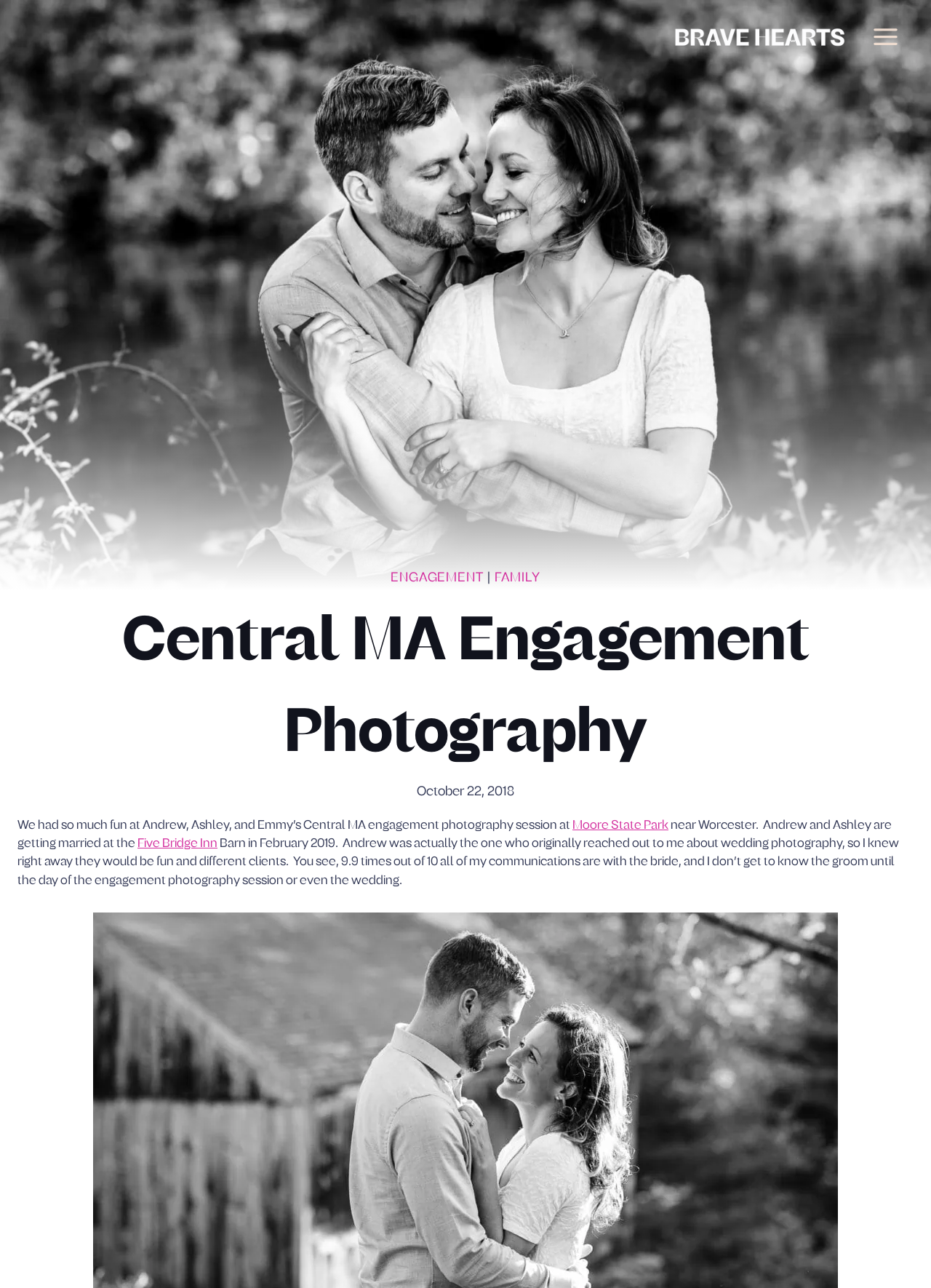Identify the bounding box coordinates of the clickable region necessary to fulfill the following instruction: "Read about the photography session". The bounding box coordinates should be four float numbers between 0 and 1, i.e., [left, top, right, bottom].

[0.019, 0.635, 0.615, 0.645]